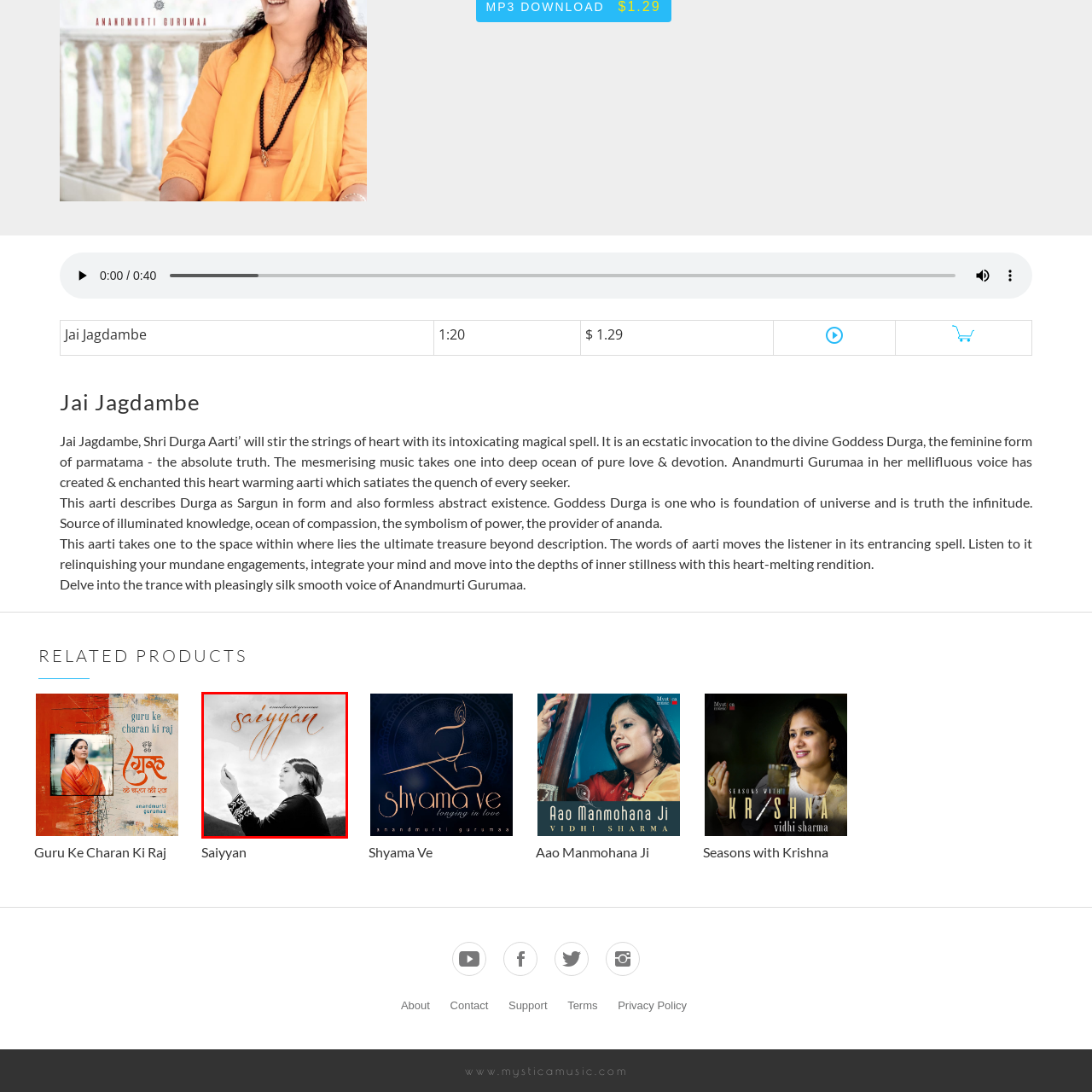Generate a detailed caption for the content inside the red bounding box.

The image features a serene black and white portrayal of a woman, captured in a moment of introspection or prayer, with her right hand gracefully raised. She is dressed in a stylish outfit, highlighting her thoughtful expression as she gazes upward, embodying a sense of connection with the divine. The background offers a subtle glimpse of nature, enhancing the meditative ambiance. 

At the top of the image, the title "saiyyan" is elegantly inscribed, suggesting that this piece is likely a musical composition or devotional offering. This visual encapsulates the essence of spiritual longing and devotion, resonating with themes of love and reverence in a soothing manner. The portrayal invites viewers to delve into the emotional depth conveyed through both the imagery and the title, evoking a sense of peace and reflection.